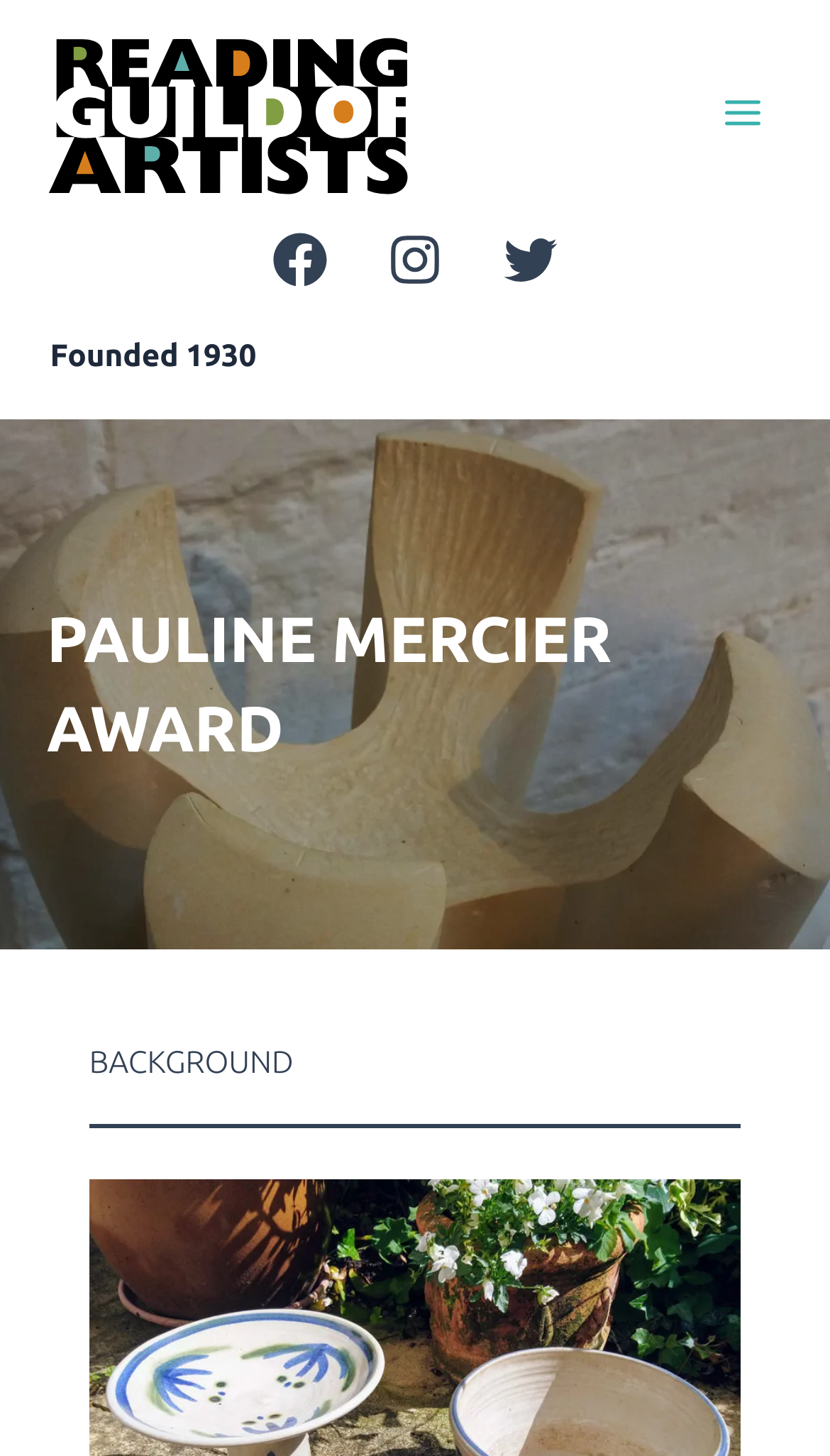Examine the screenshot and answer the question in as much detail as possible: Is the main menu expanded?

The main menu button has an attribute 'expanded' with a value of 'False', indicating that the main menu is not expanded.